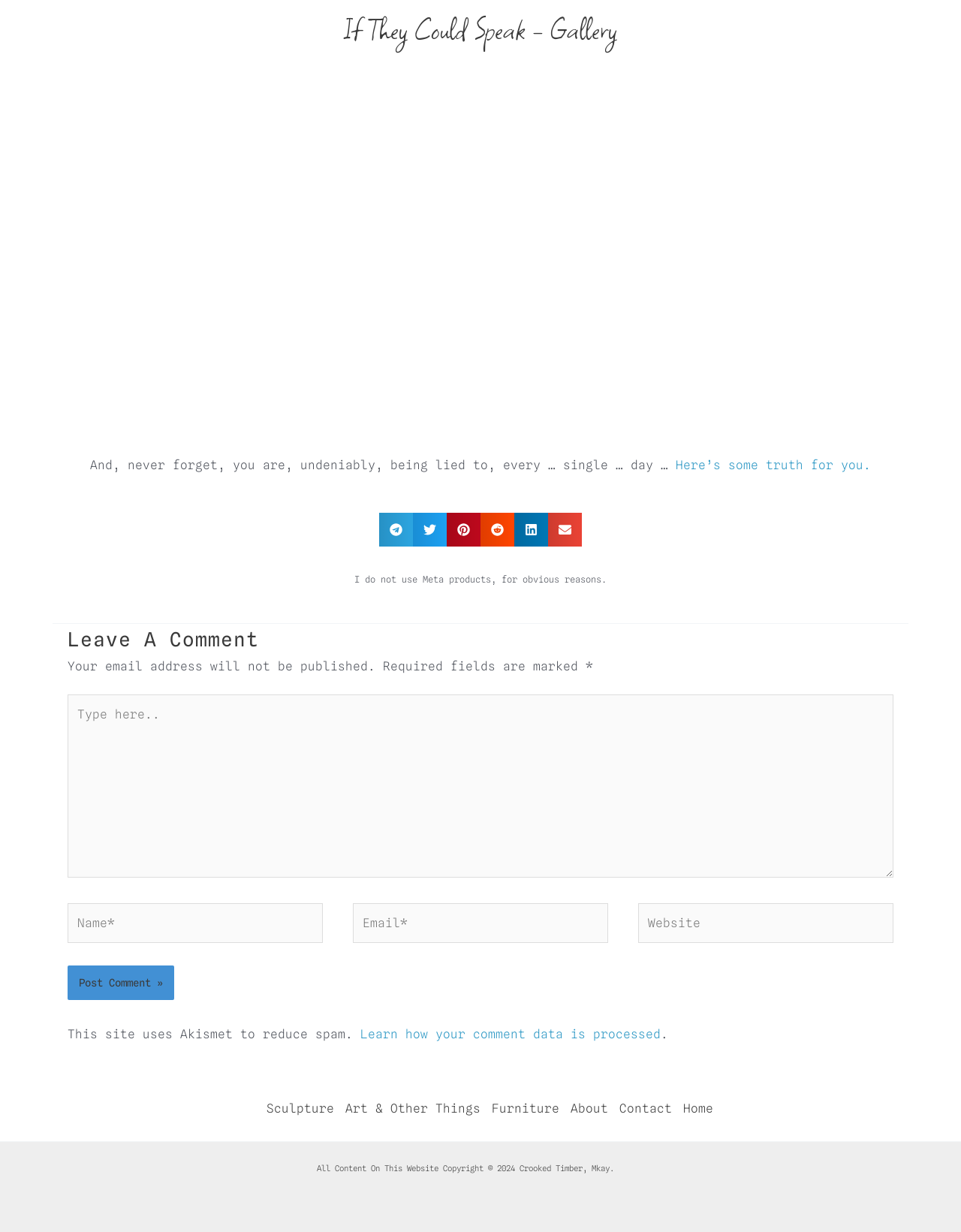How many navigation links are there in the main menu?
Kindly offer a comprehensive and detailed response to the question.

I counted the number of links in the main menu, which are 'Sculpture', 'Art & Other Things', 'Furniture', 'About', 'Contact', and 'Home'. There are 6 navigation links in total.